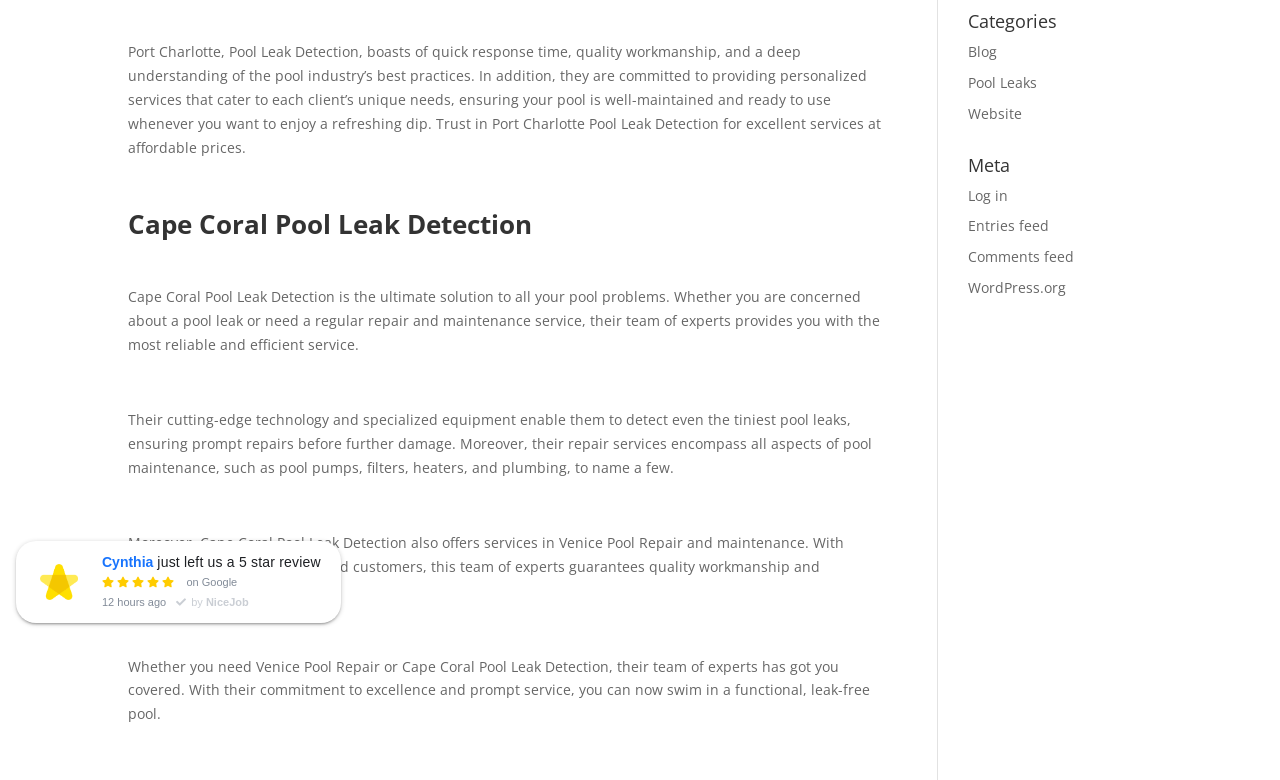Please predict the bounding box coordinates (top-left x, top-left y, bottom-right x, bottom-right y) for the UI element in the screenshot that fits the description: Uncategorized

None